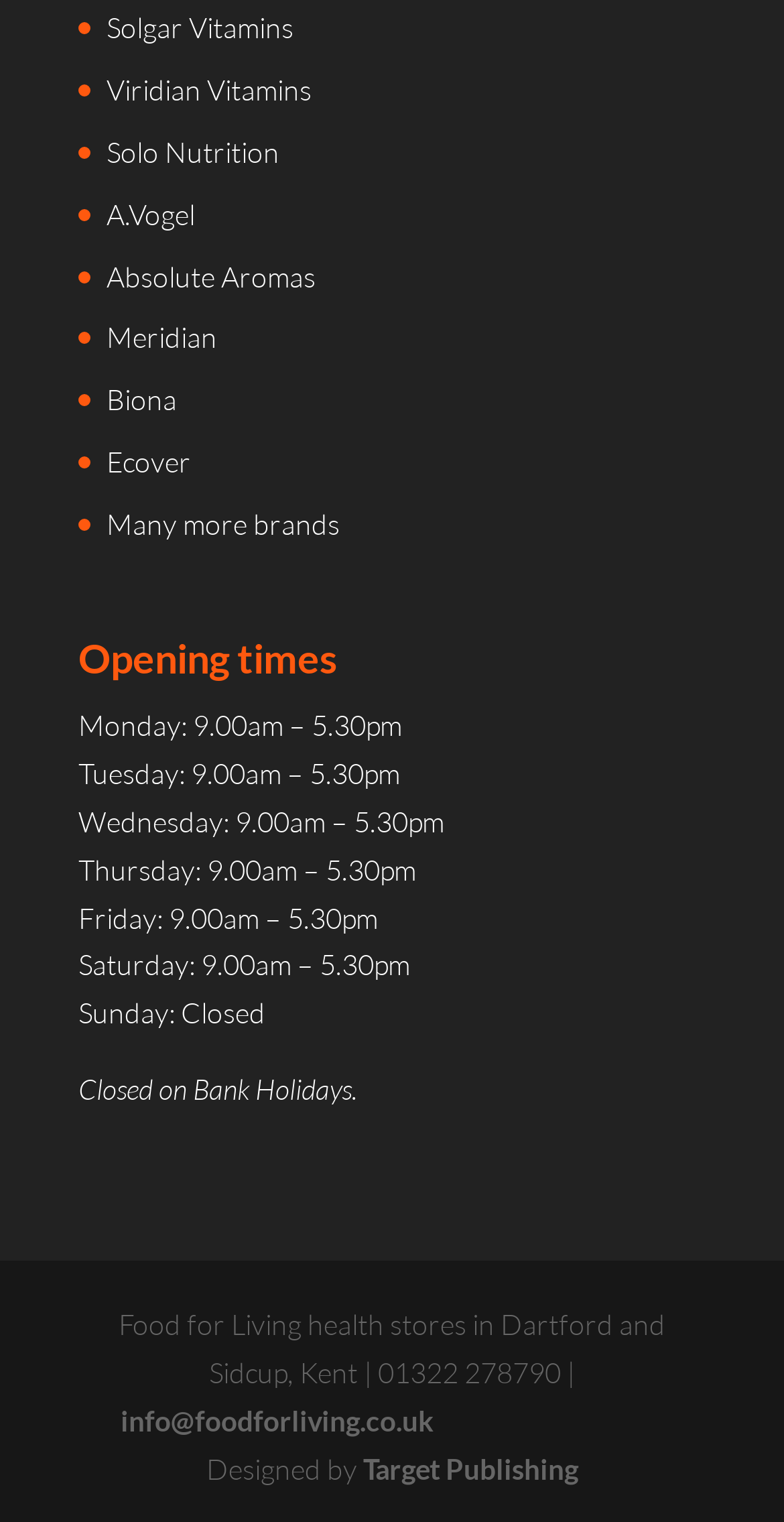Locate the bounding box for the described UI element: "Bibliography". Ensure the coordinates are four float numbers between 0 and 1, formatted as [left, top, right, bottom].

None